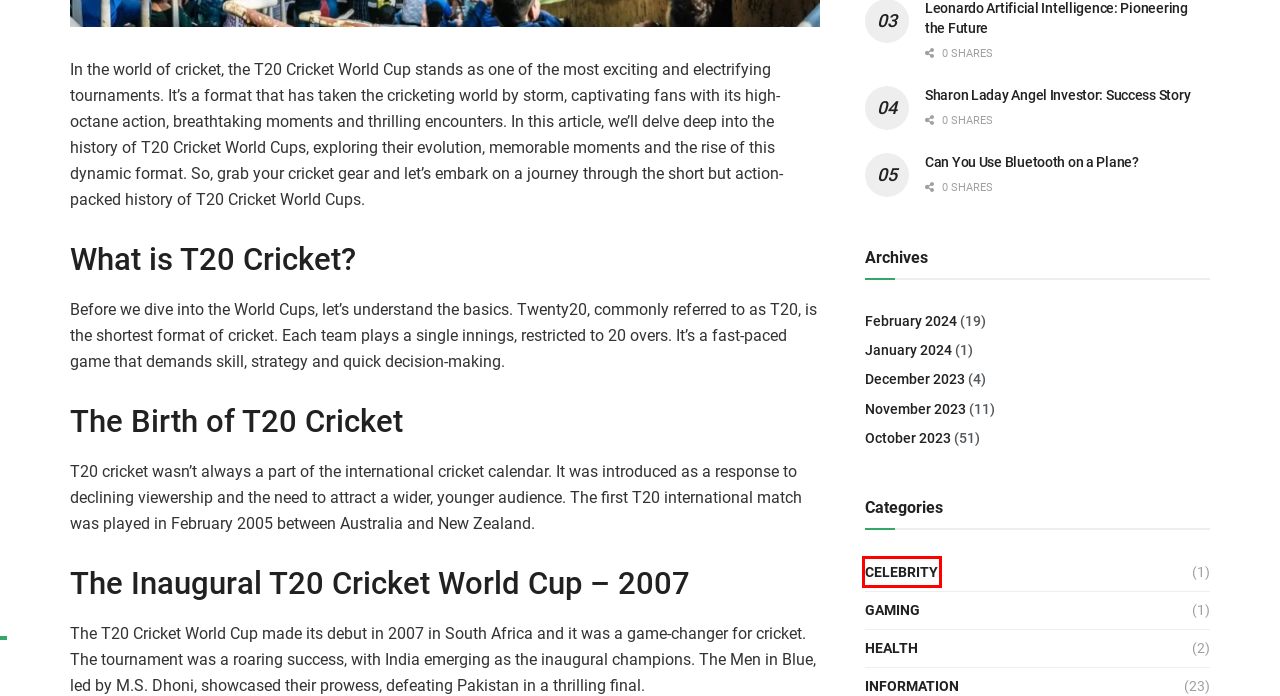You have been given a screenshot of a webpage, where a red bounding box surrounds a UI element. Identify the best matching webpage description for the page that loads after the element in the bounding box is clicked. Options include:
A. December 2023 - Go For Update
B. Health Archives - Go For Update
C. Sharon Laday Angel Investor: Success Story - Go For Update
D. Celebrity Archives - Go For Update
E. November 2023 - Go For Update
F. February 2024 - Go For Update
G. Leonardo Artificial Intelligence: Pioneering the Future - Go For Update
H. Gaming Archives - Go For Update

D